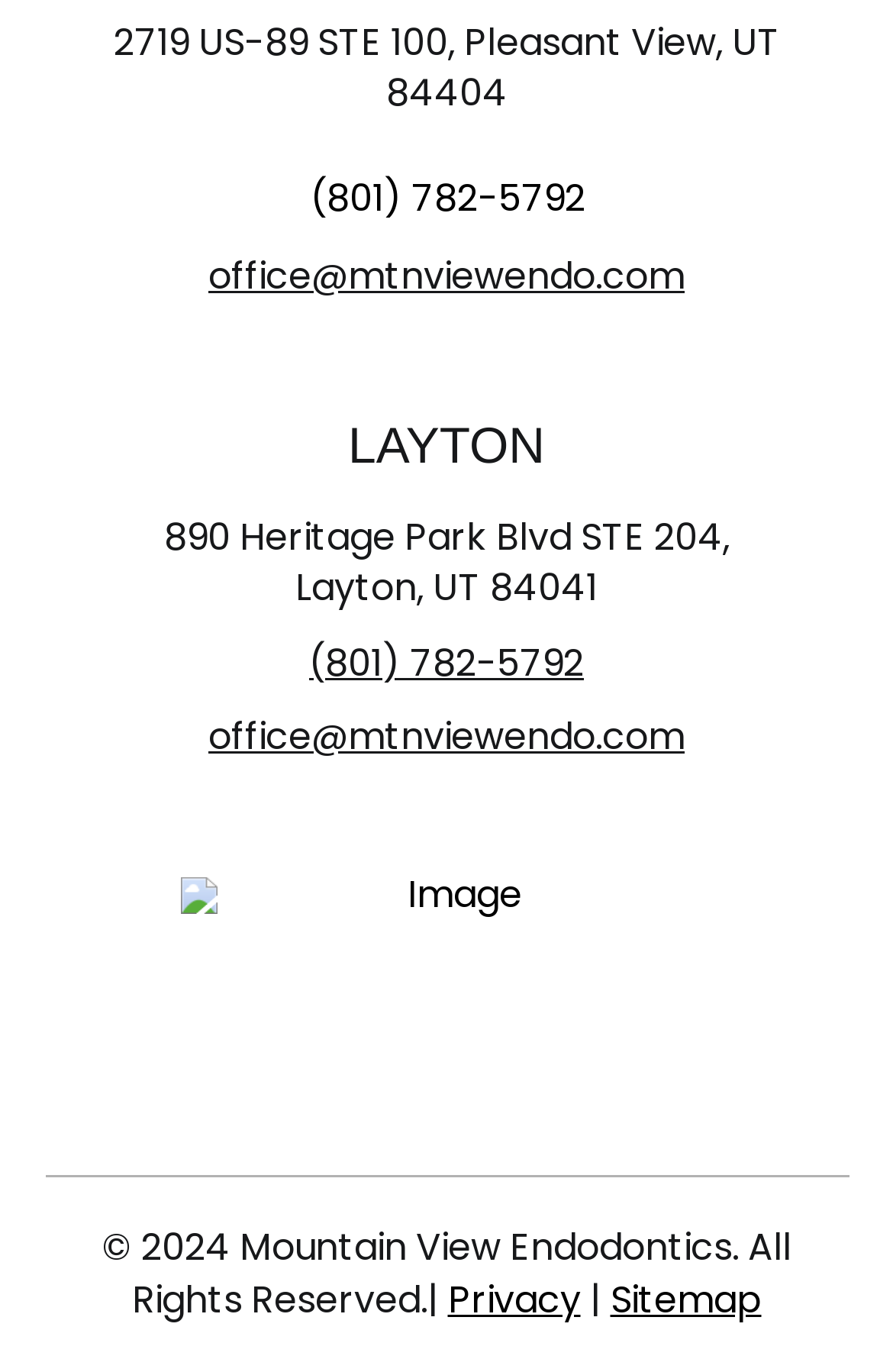Given the following UI element description: "(801) 782-5792", find the bounding box coordinates in the webpage screenshot.

[0.06, 0.465, 0.94, 0.502]